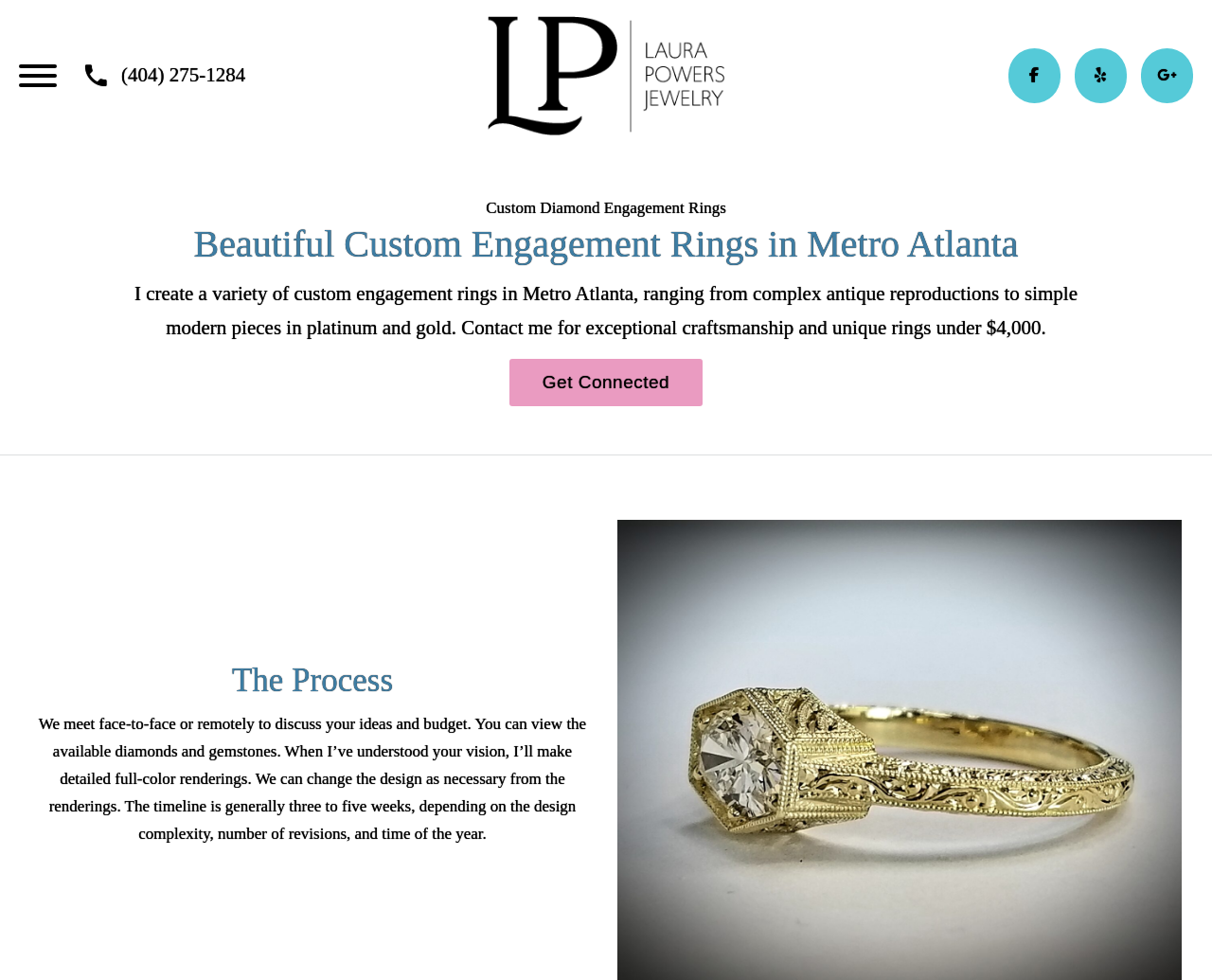Describe every aspect of the webpage comprehensively.

The webpage is about Laura Powers Jewelry, a custom engagement ring designer in Metro Atlanta. At the top left corner, there is a button labeled "Open". Next to it, a phone number "(404) 275-1284" is displayed. The logo of Laura Powers Jewelry, an image, is situated at the top center of the page. 

On the top right corner, there are three social media links, represented by icons. Below the logo, a heading "Beautiful Custom Engagement Rings in Metro Atlanta" is prominently displayed. 

Underneath the heading, a paragraph of text describes the custom engagement ring design services offered, including the types of rings created and the price range. A link "Get Connected" is placed below this text.

Further down the page, a heading "The Process" is followed by a detailed description of how the custom engagement ring design process works, from initial consultation to final product. This text takes up a significant portion of the page.